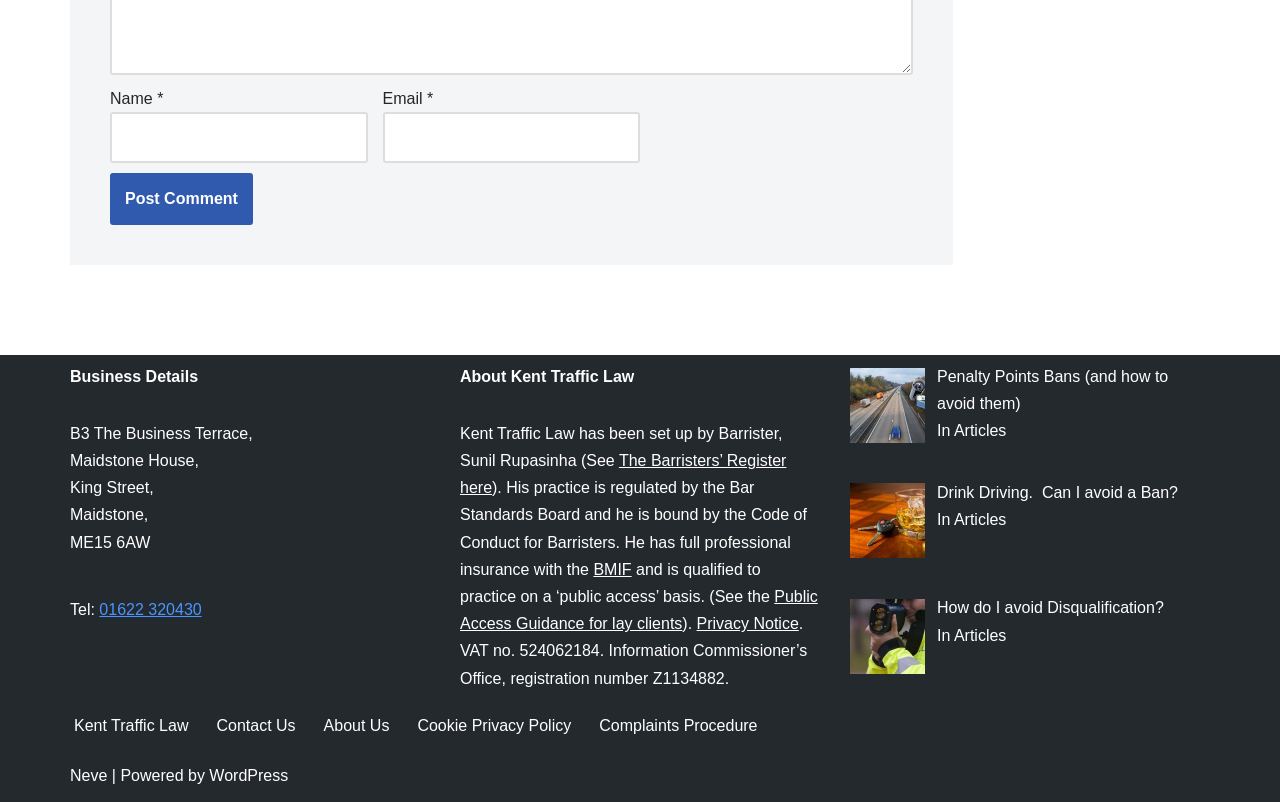What is the phone number?
Using the visual information, reply with a single word or short phrase.

01622 320430